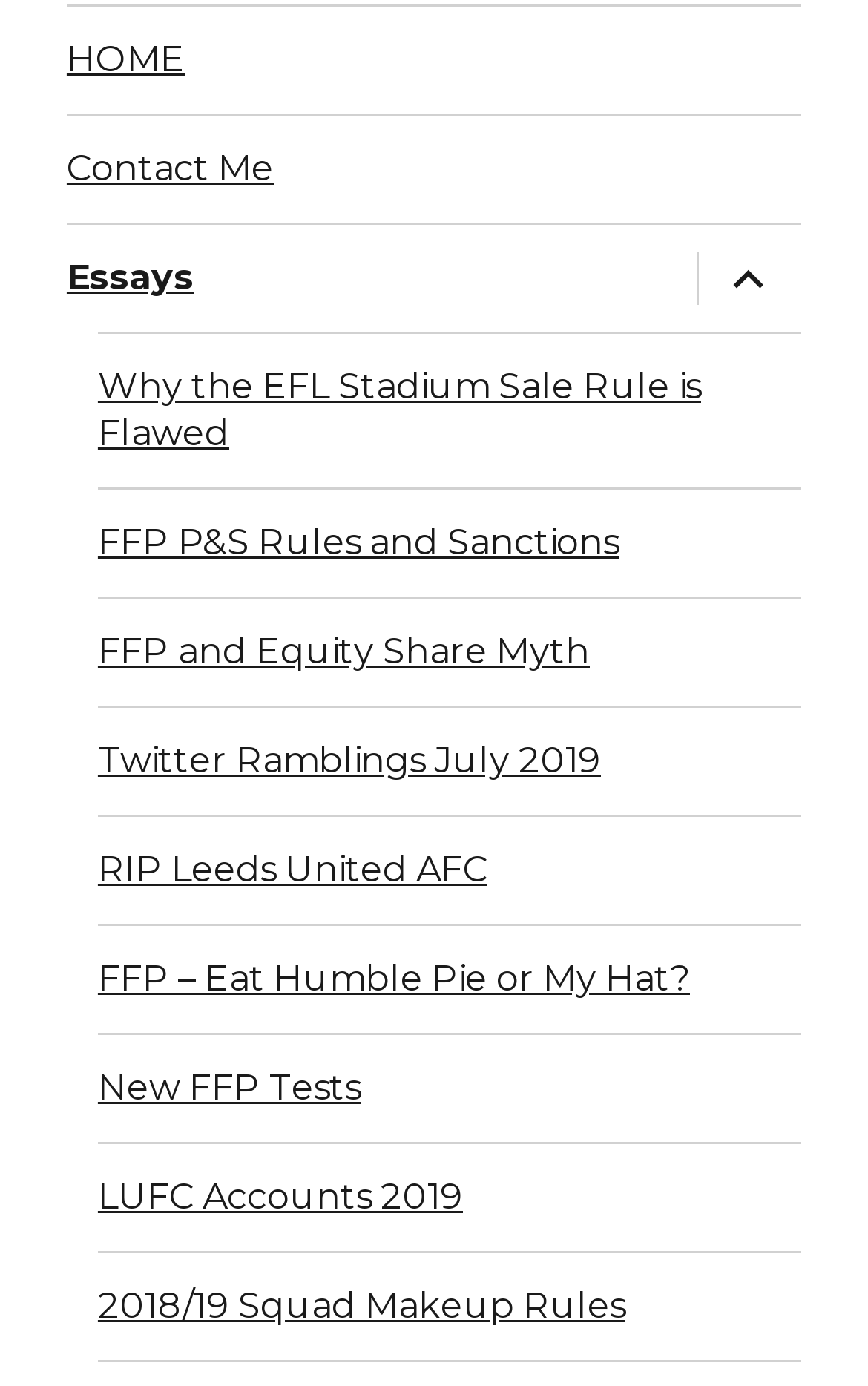Provide a brief response to the question below using a single word or phrase: 
What is the first link on the webpage?

HOME